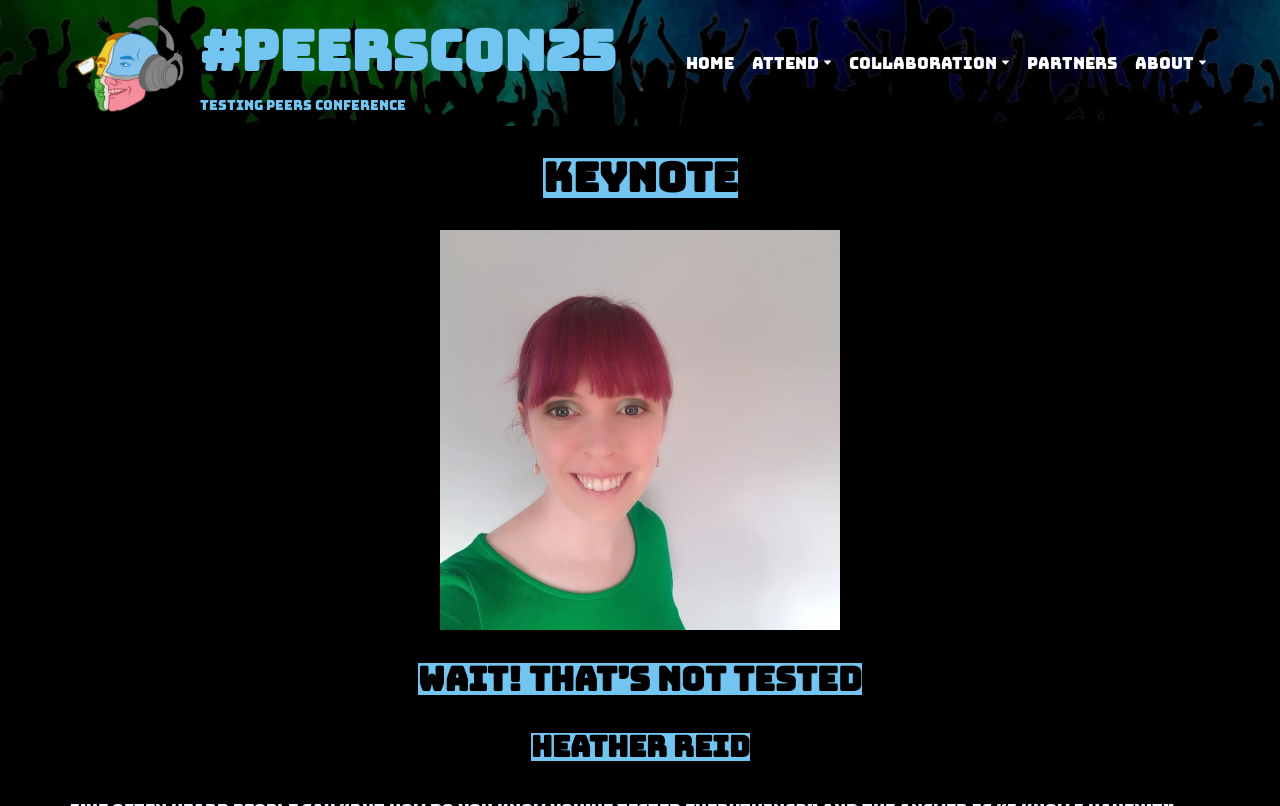What is the theme of the keynote?
Refer to the image and give a detailed response to the question.

By examining the headings and the context of the webpage, I inferred that the theme of the keynote is related to testing. The headings 'KEYNOTE', 'Wait! That’s Not Tested', and the presence of the 'TestingPeers' logo suggest that the keynote is about testing.